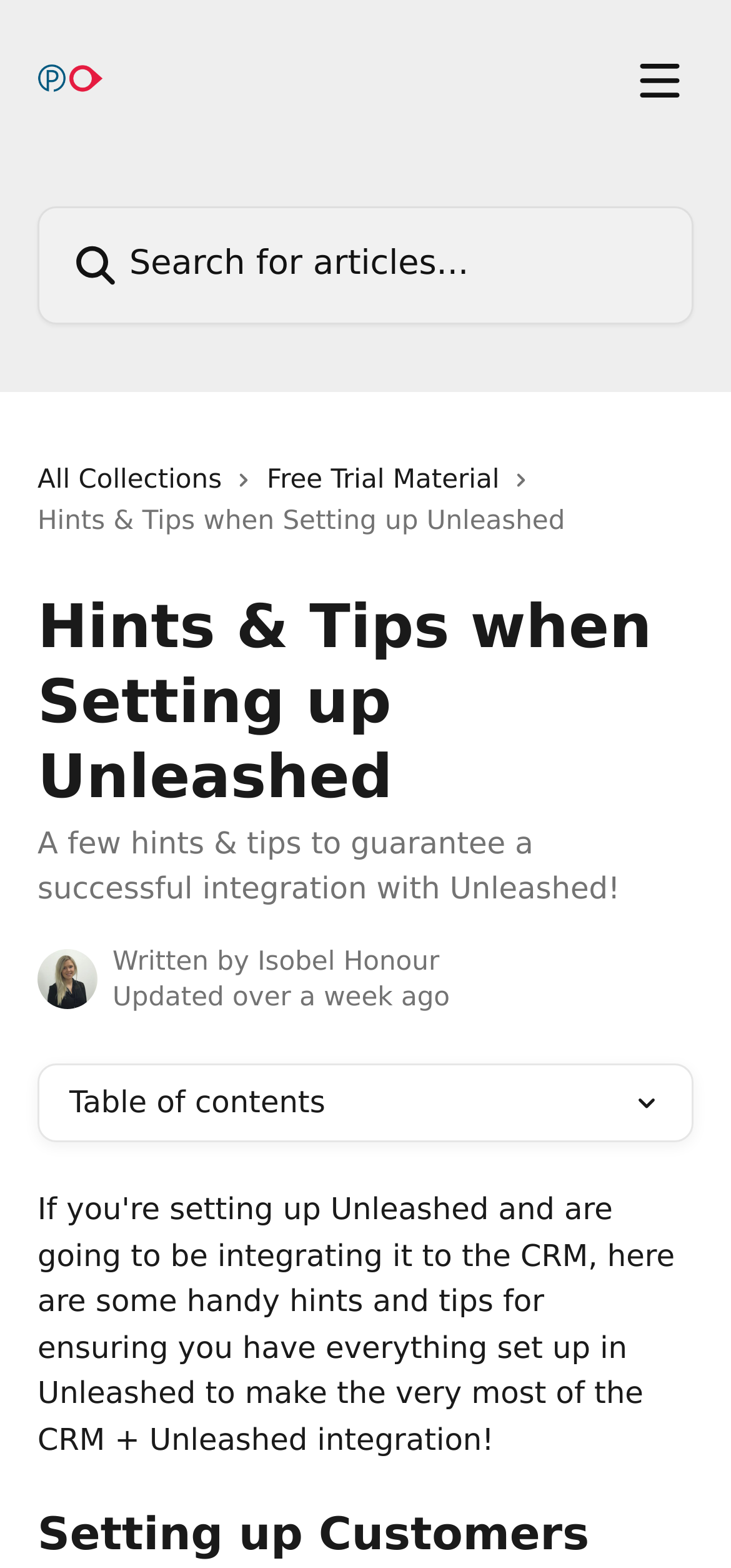What is the main heading of this webpage? Please extract and provide it.

Setting up Customers